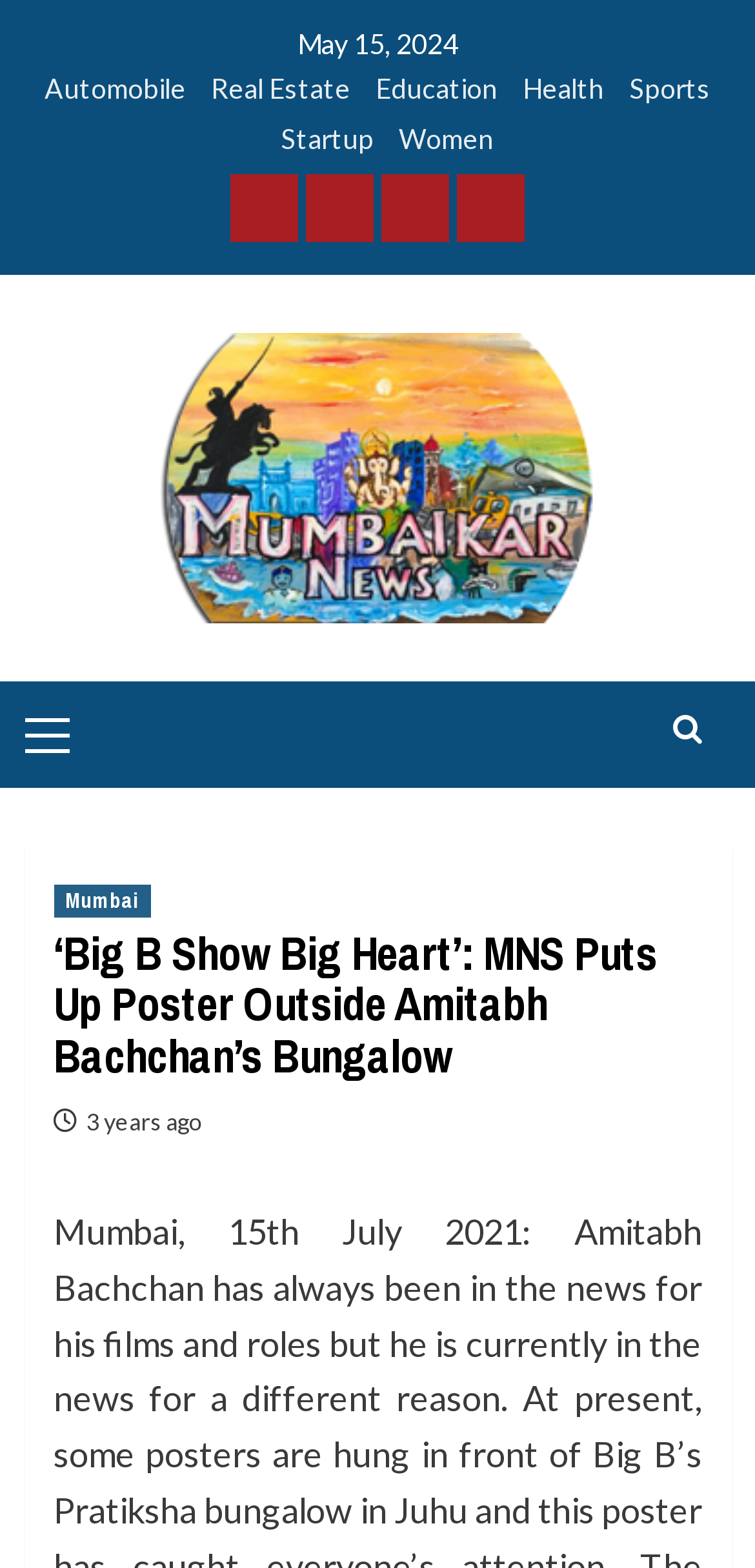Find the bounding box coordinates of the area that needs to be clicked in order to achieve the following instruction: "Follow on Facebook". The coordinates should be specified as four float numbers between 0 and 1, i.e., [left, top, right, bottom].

[0.304, 0.111, 0.394, 0.154]